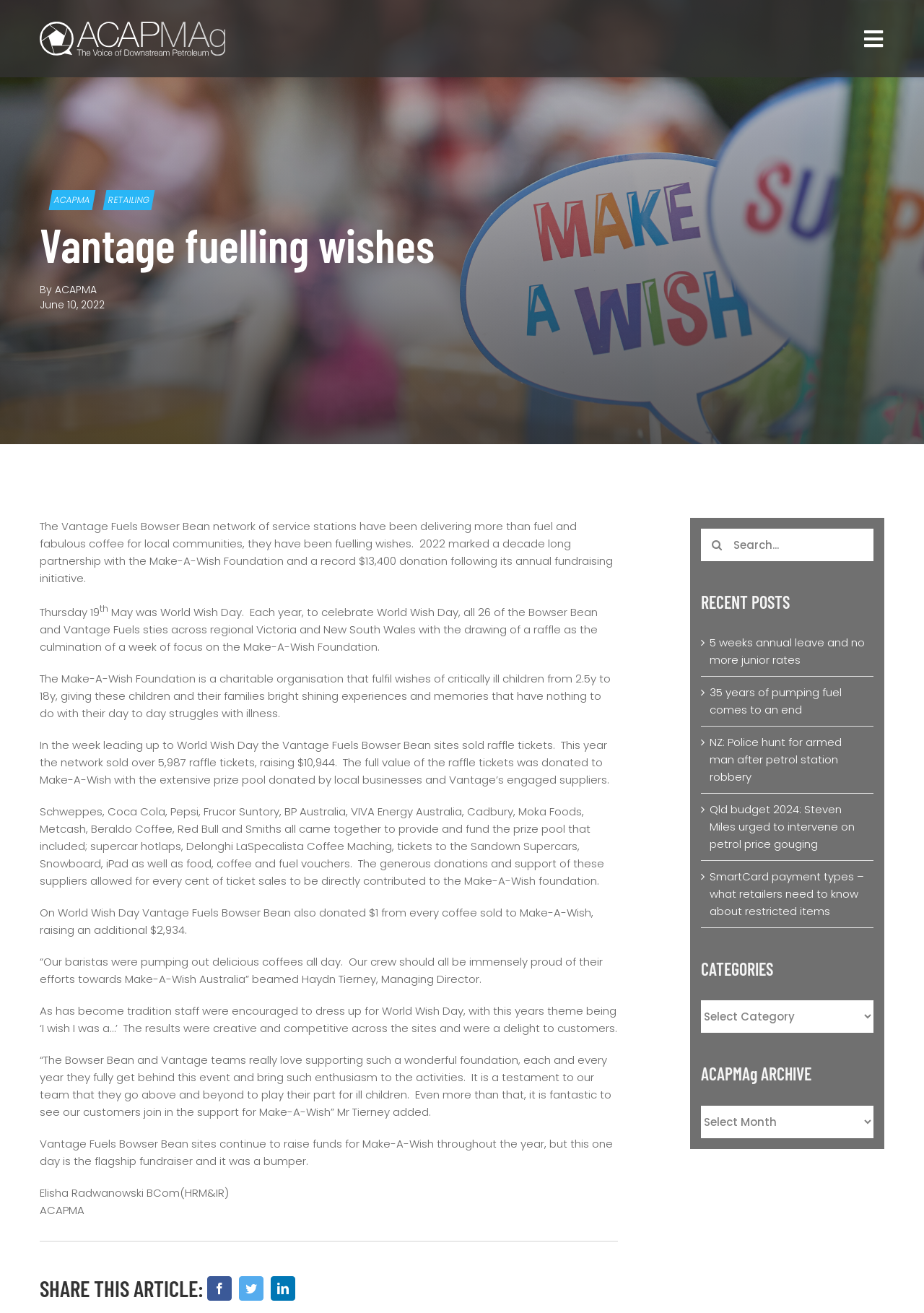Answer with a single word or phrase: 
What is the name of the foundation that Vantage Fuels Bowser Bean partners with?

Make-A-Wish Foundation